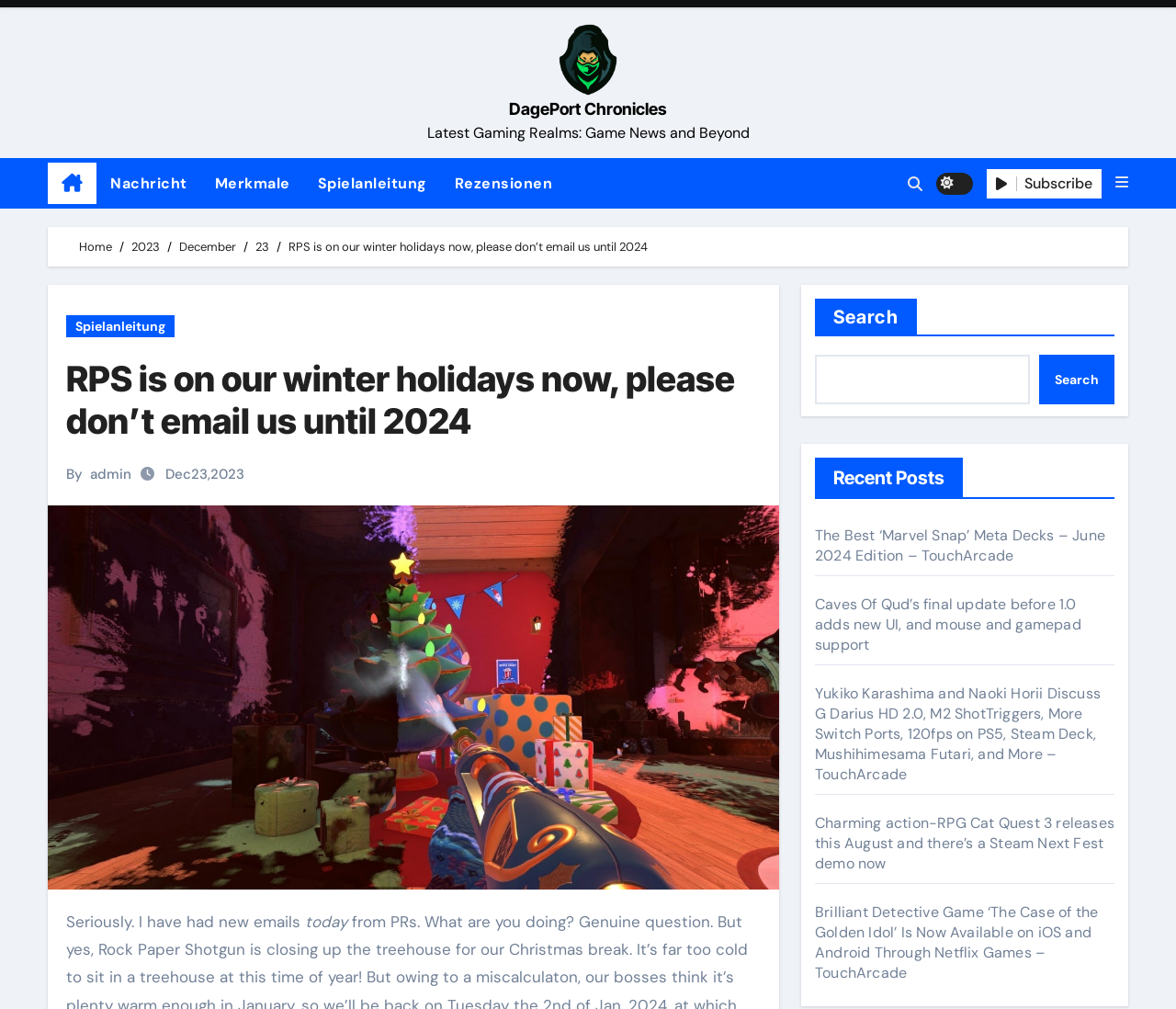Identify the bounding box coordinates for the element you need to click to achieve the following task: "Subscribe to the newsletter". The coordinates must be four float values ranging from 0 to 1, formatted as [left, top, right, bottom].

[0.839, 0.167, 0.937, 0.196]